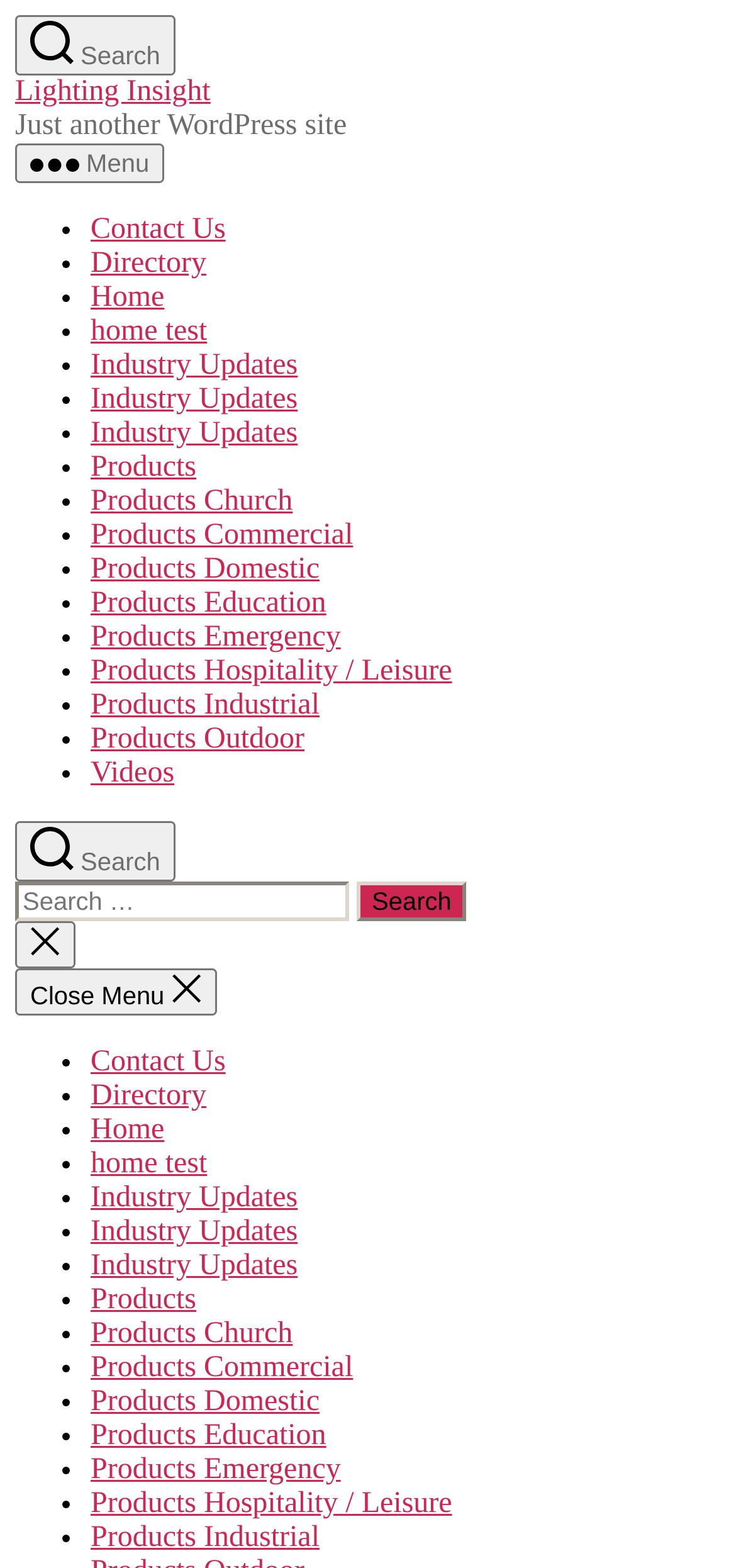Give the bounding box coordinates for the element described by: "title="Show More Social Sharing"".

None